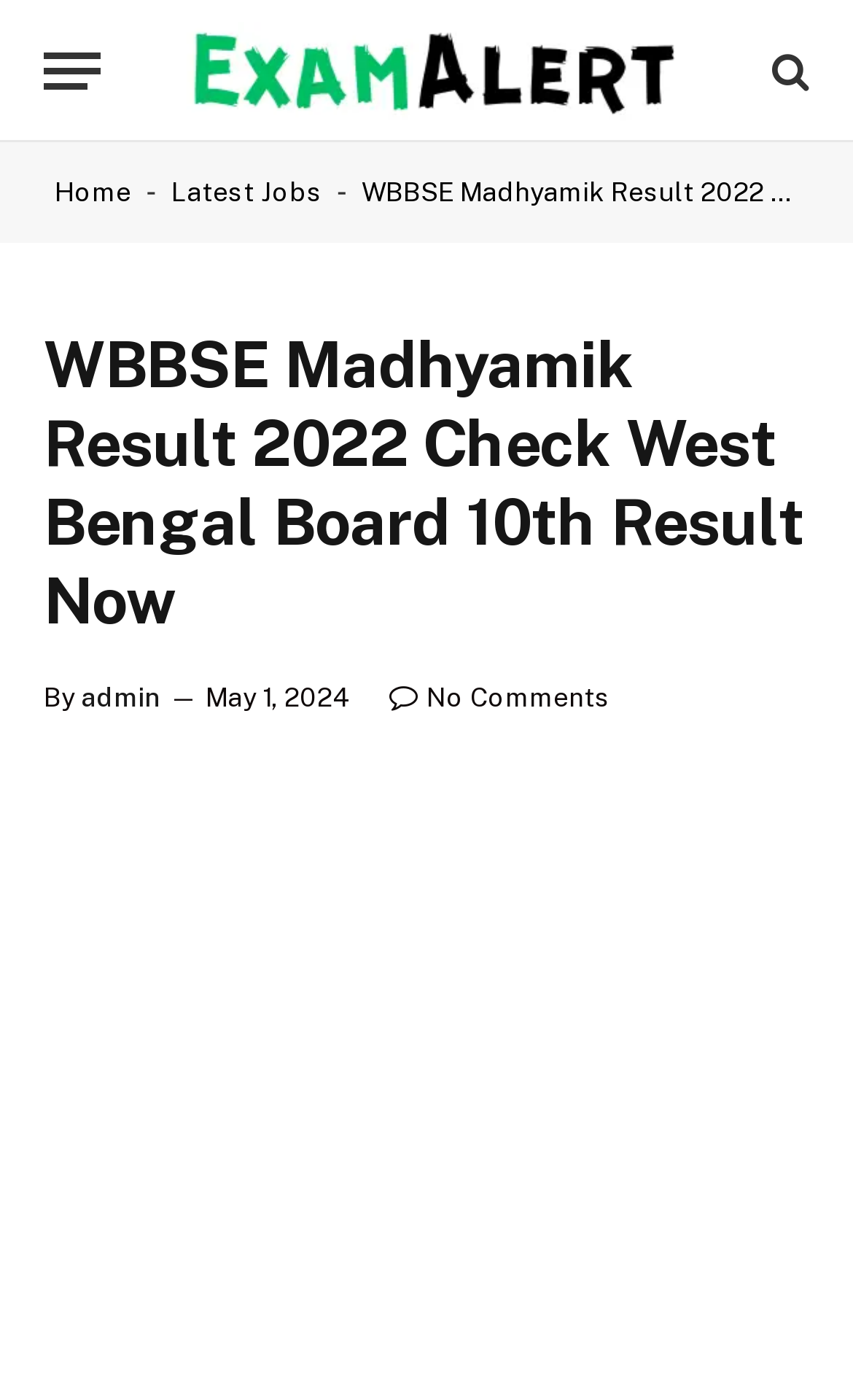Extract the main title from the webpage.

WBBSE Madhyamik Result 2022 Check West Bengal Board 10th Result Now